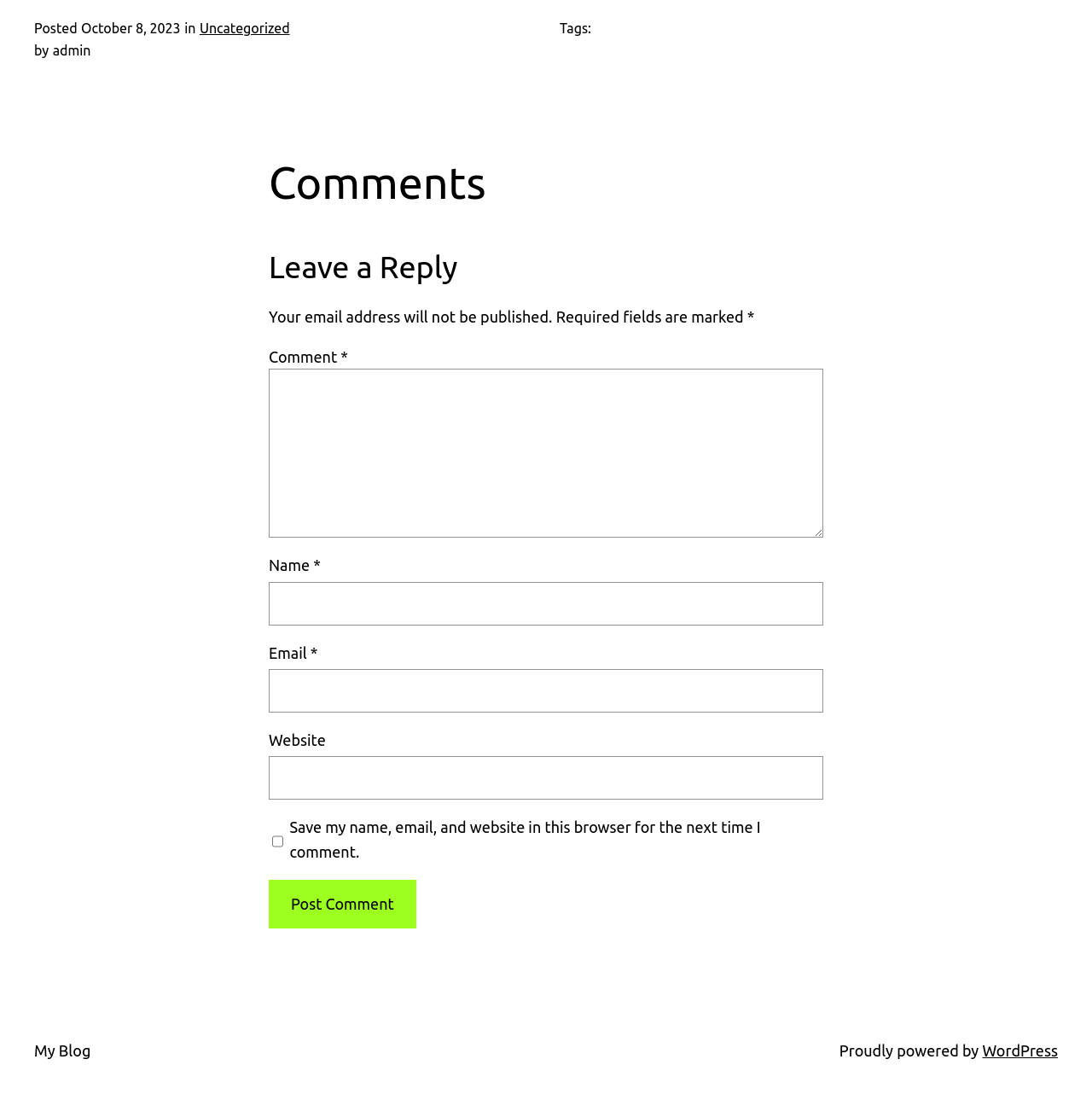Look at the image and give a detailed response to the following question: What is the purpose of the checkbox in the 'Leave a Reply' section?

The checkbox in the 'Leave a Reply' section is used to save the user's name, email, and website in the browser for the next time they comment. This is indicated by the text next to the checkbox, which says 'Save my name, email, and website in this browser for the next time I comment'.